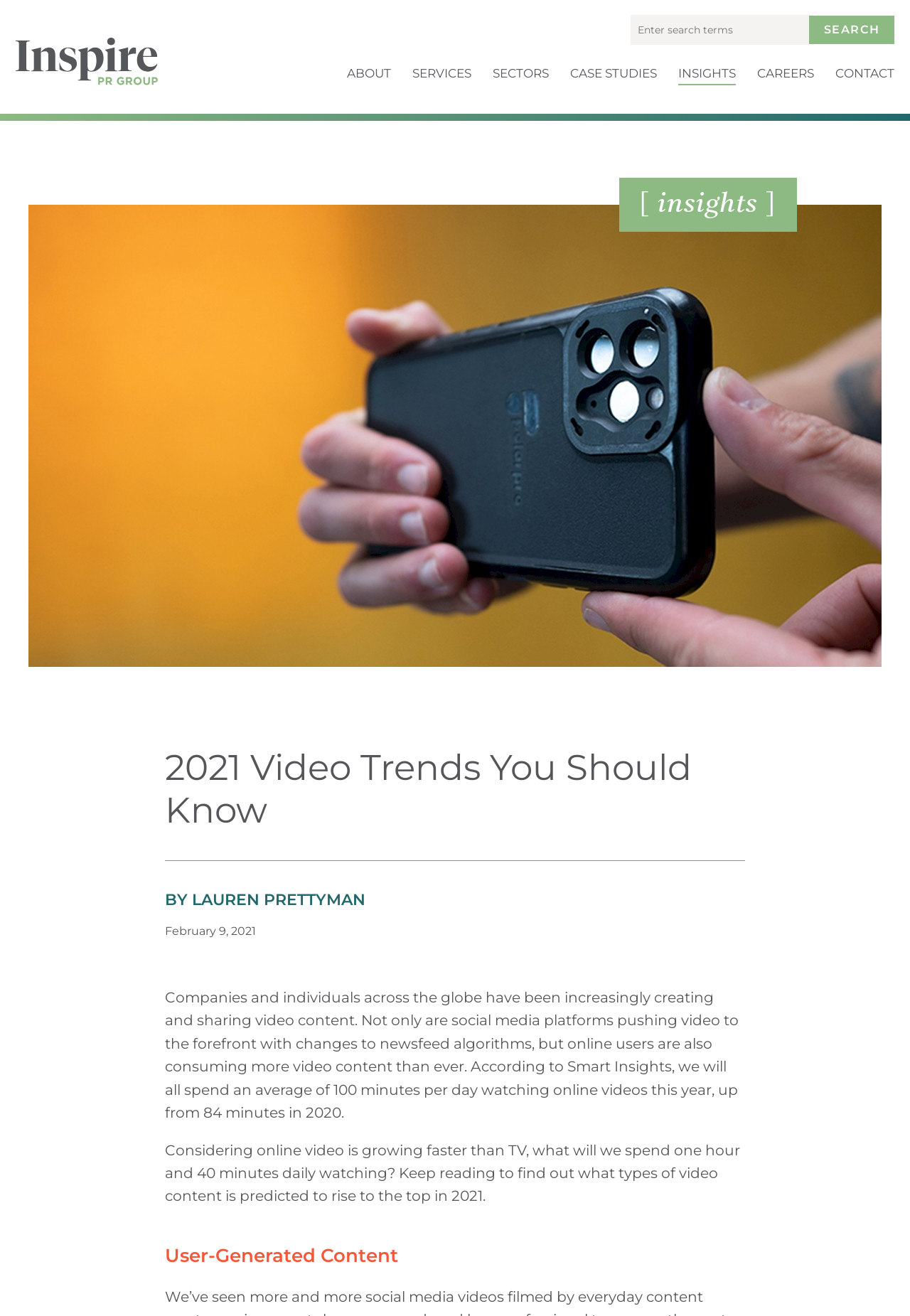Find the primary header on the webpage and provide its text.

2021 Video Trends You Should Know